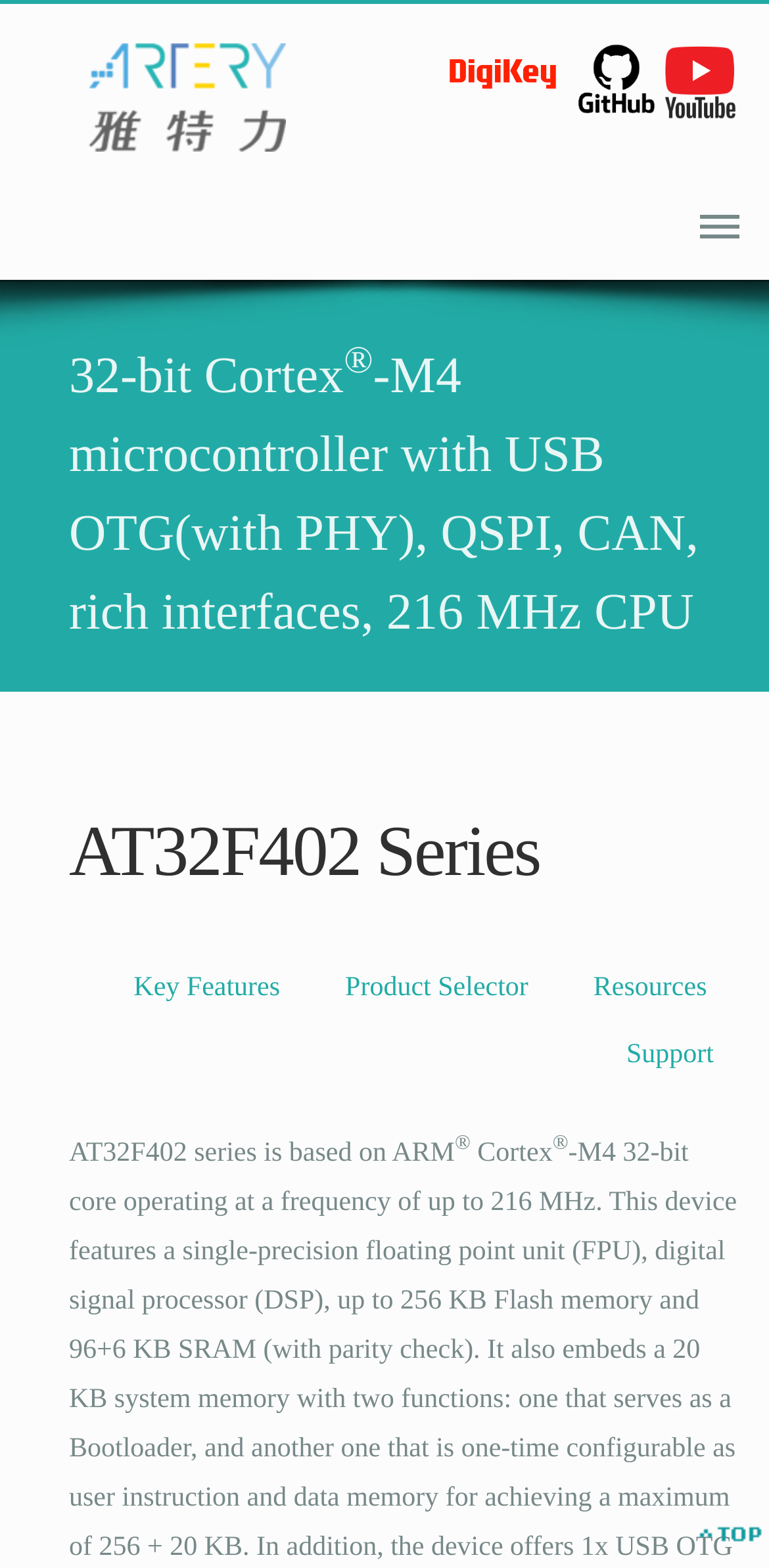Extract the main title from the webpage and generate its text.

32-bit Cortex®-M4 microcontroller with USB OTG(with PHY), QSPI, CAN, rich interfaces, 216 MHz CPU